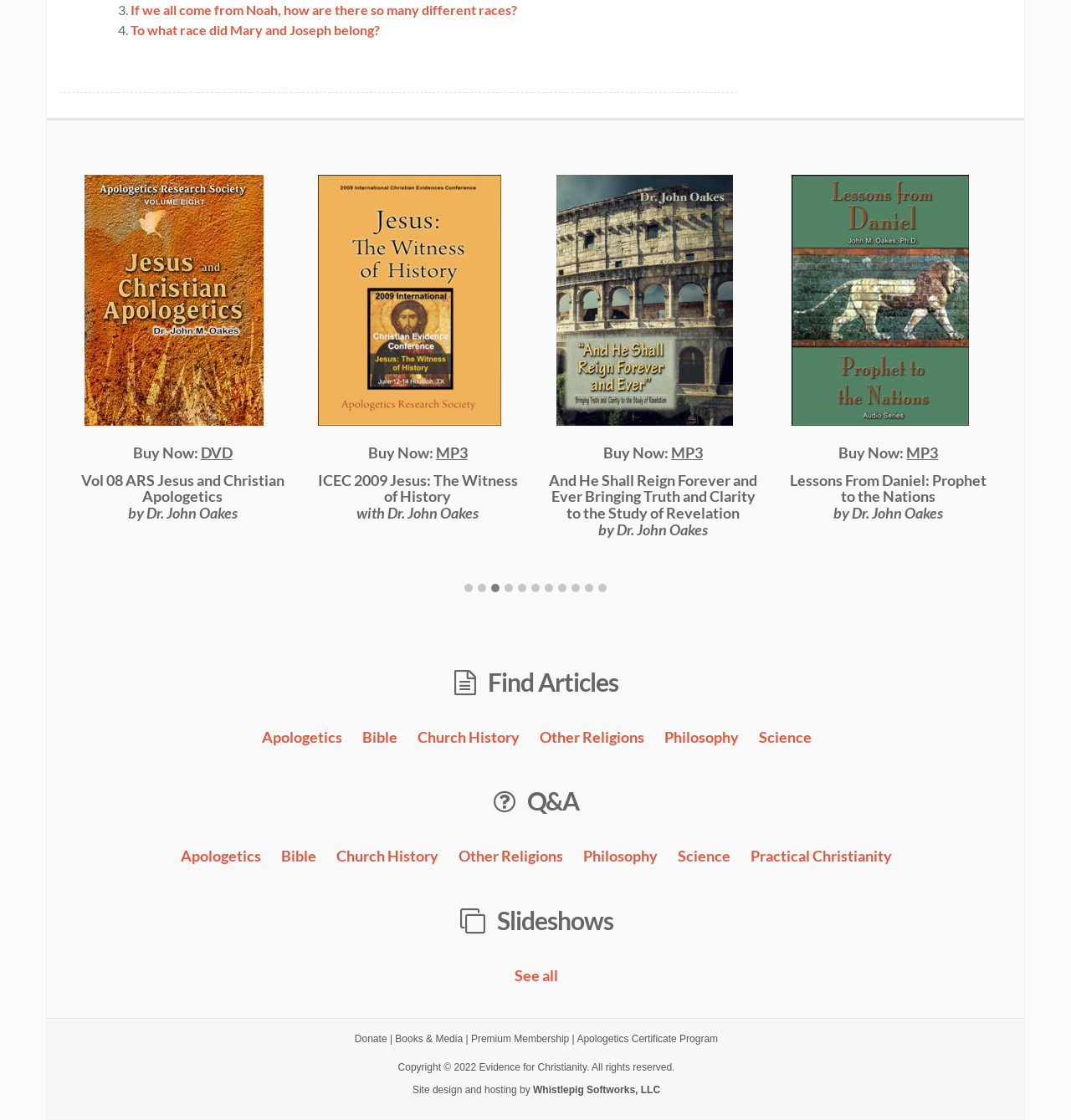Who is the author of the book 'A Survey of World Religions'?
Could you answer the question in a detailed manner, providing as much information as possible?

The author of the book 'A Survey of World Religions' is Dr. John Oakes, as indicated by the heading element with the text 'A Survey of World Religions by Dr. John Oakes'.